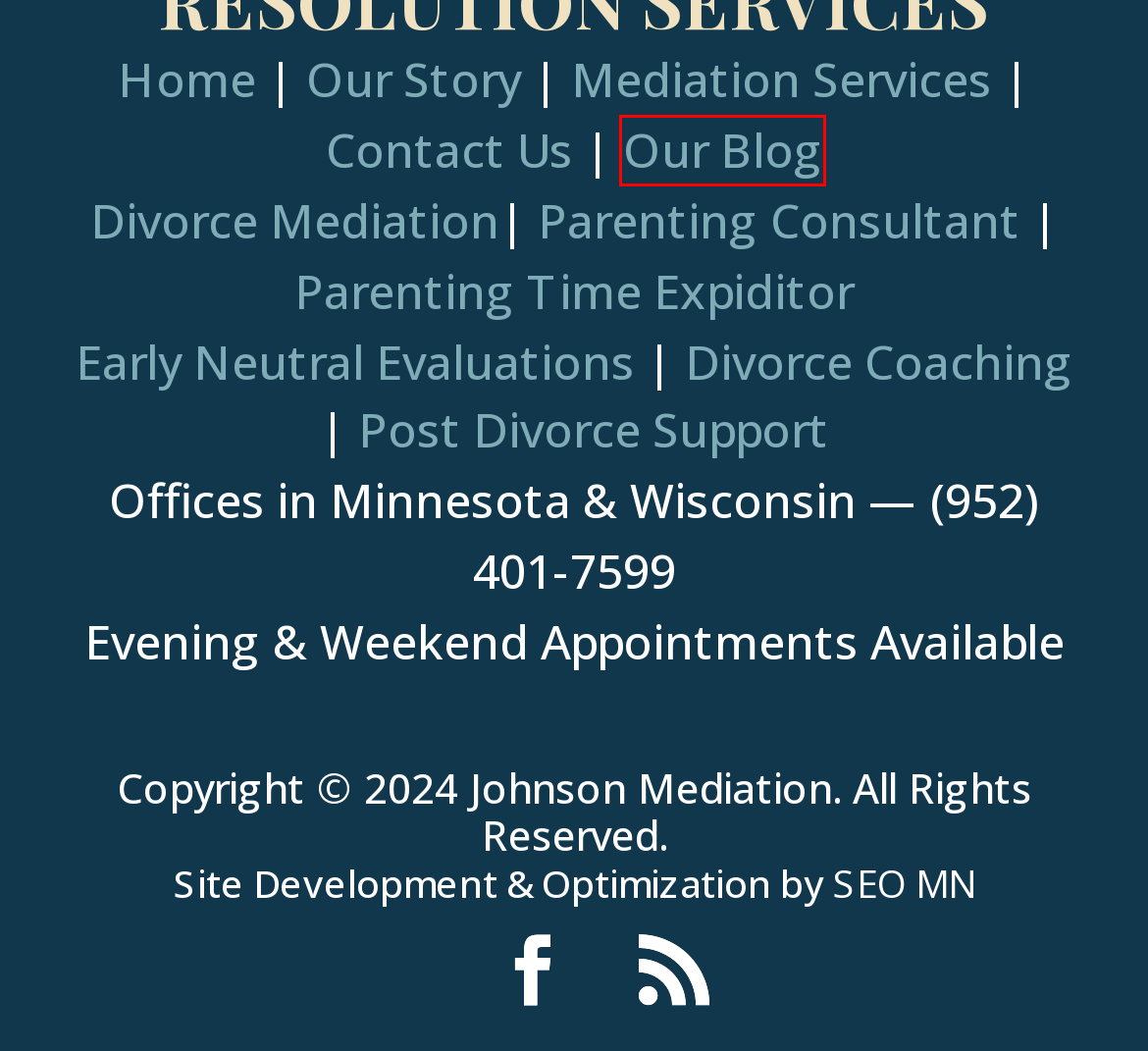Look at the screenshot of a webpage with a red bounding box and select the webpage description that best corresponds to the new page after clicking the element in the red box. Here are the options:
A. Mediation Blog
B. Grief Recovery After Divorce MN | Post-Divorce Support Services
C. Divorce Mediation Services MN | Minnesota Divorce Resolution
D. About Johnson Mediation | Minnesota Mediation Services
E. Contact Johnson Mediation MN | Divorce Mediation Services
F. Johnson Mediation
G. Divorce Coach MN | Individualized Divorce Coaching Services
H. SEO Services | Search Engine Optimization Minnesota | SEO MN

A